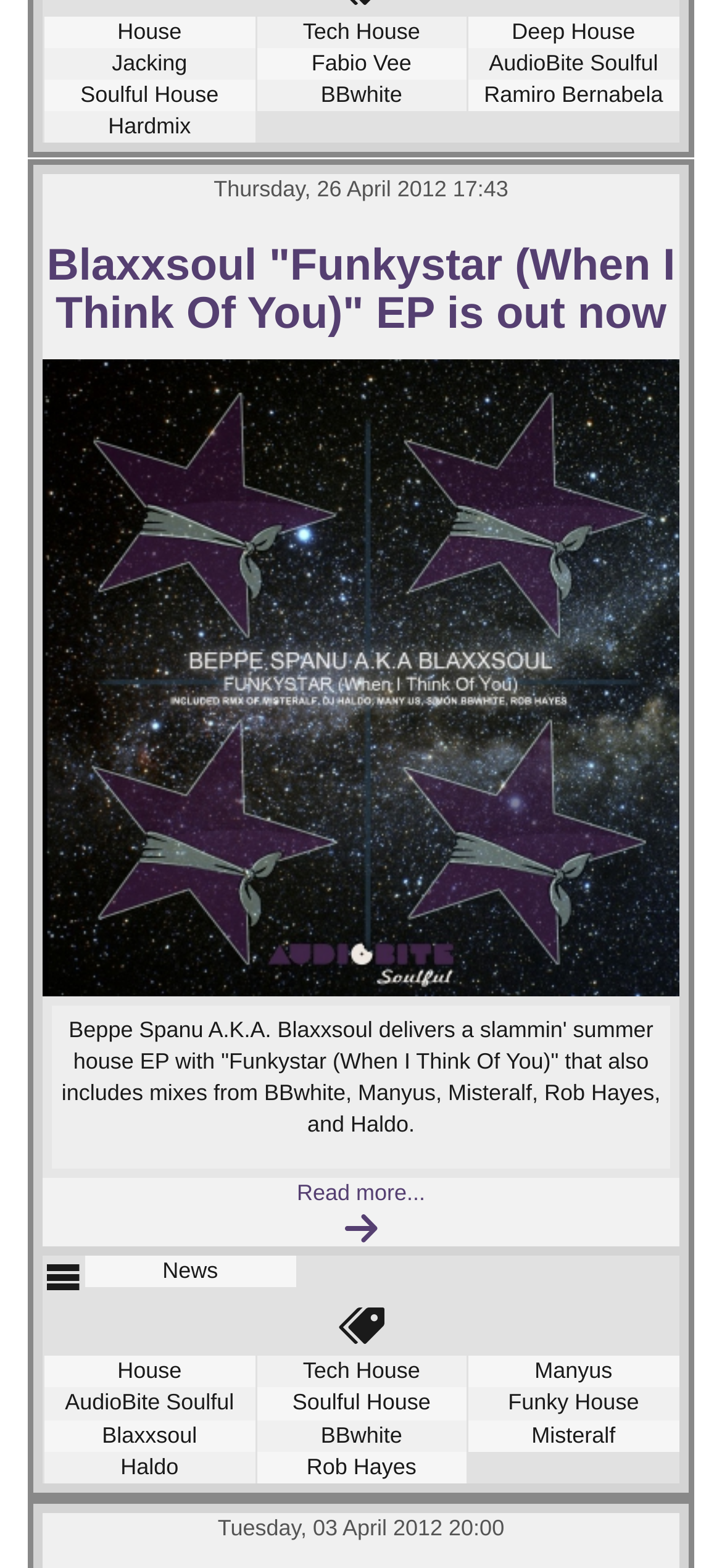Analyze the image and give a detailed response to the question:
Who is the author of the article about Blaxxsoul's EP?

I looked at the article about Blaxxsoul's EP, but I couldn't find any information about the author of the article. The article only mentions the name of the EP and its details, but not the author's name.